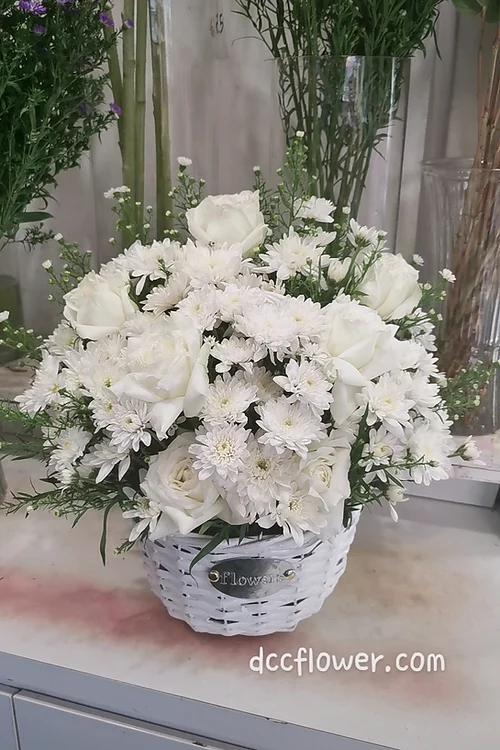What is written on the decorative label?
Look at the image and answer the question using a single word or phrase.

Flowers